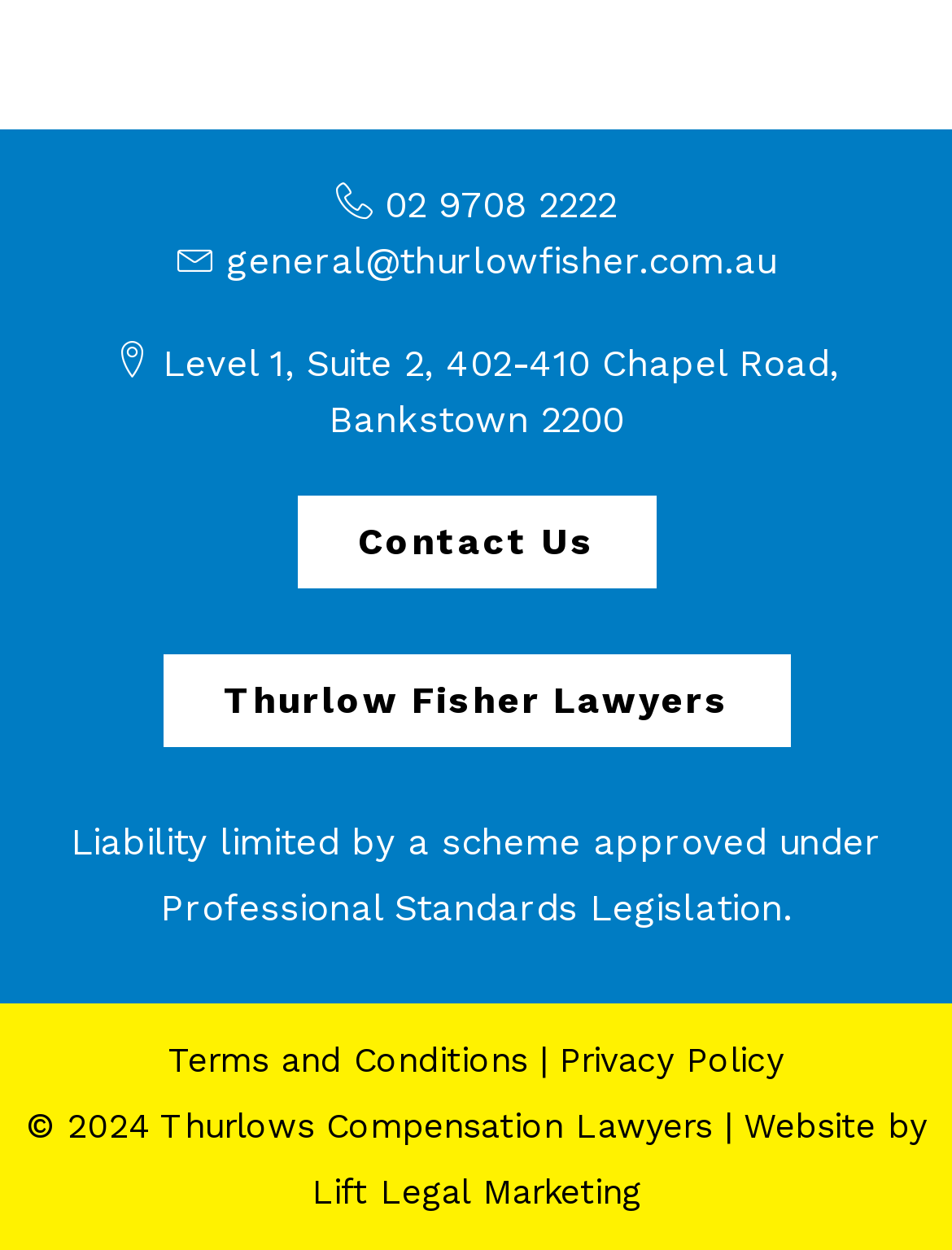Based on the visual content of the image, answer the question thoroughly: What is the phone number to contact Thurlow Fisher Lawyers?

I found the phone number by looking at the link element with the text ' 02 9708 2222' which is located at the top of the webpage, indicating it's the phone number to contact the law firm.